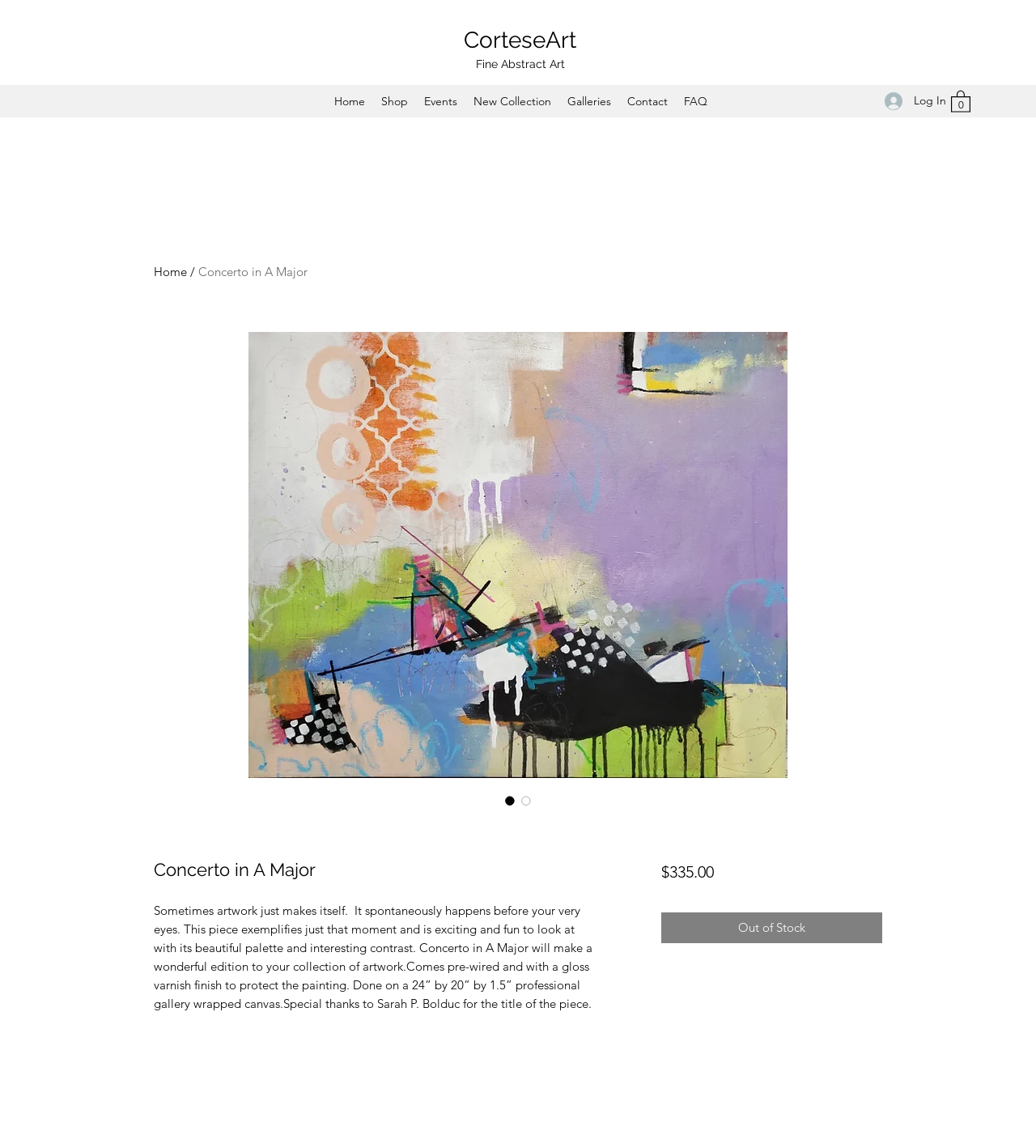Please answer the following question using a single word or phrase: 
What is the size of the canvas?

24” by 20” by 1.5”